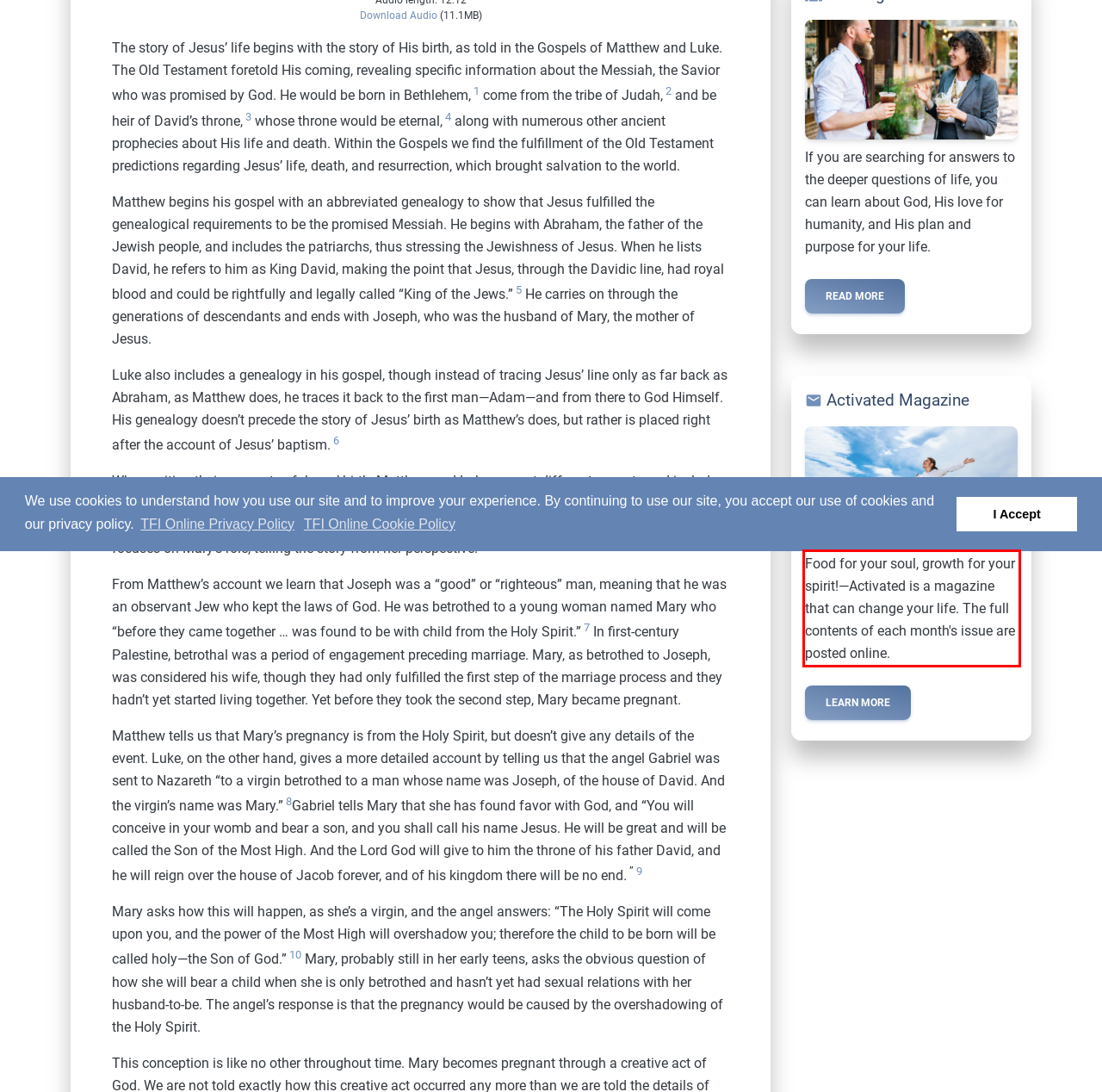Please perform OCR on the text content within the red bounding box that is highlighted in the provided webpage screenshot.

Food for your soul, growth for your spirit!—Activated is a magazine that can change your life. The full contents of each month's issue are posted online.